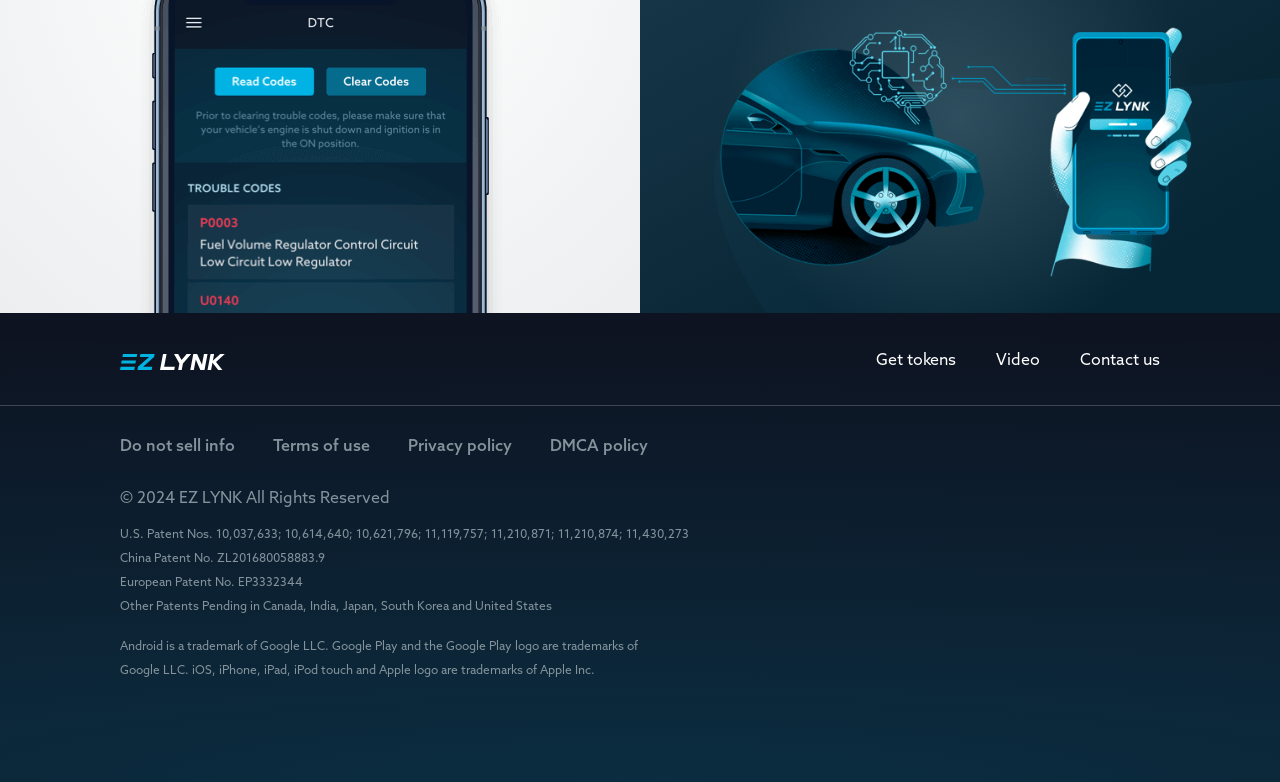Using the description "Do not sell info", predict the bounding box of the relevant HTML element.

[0.094, 0.556, 0.184, 0.583]